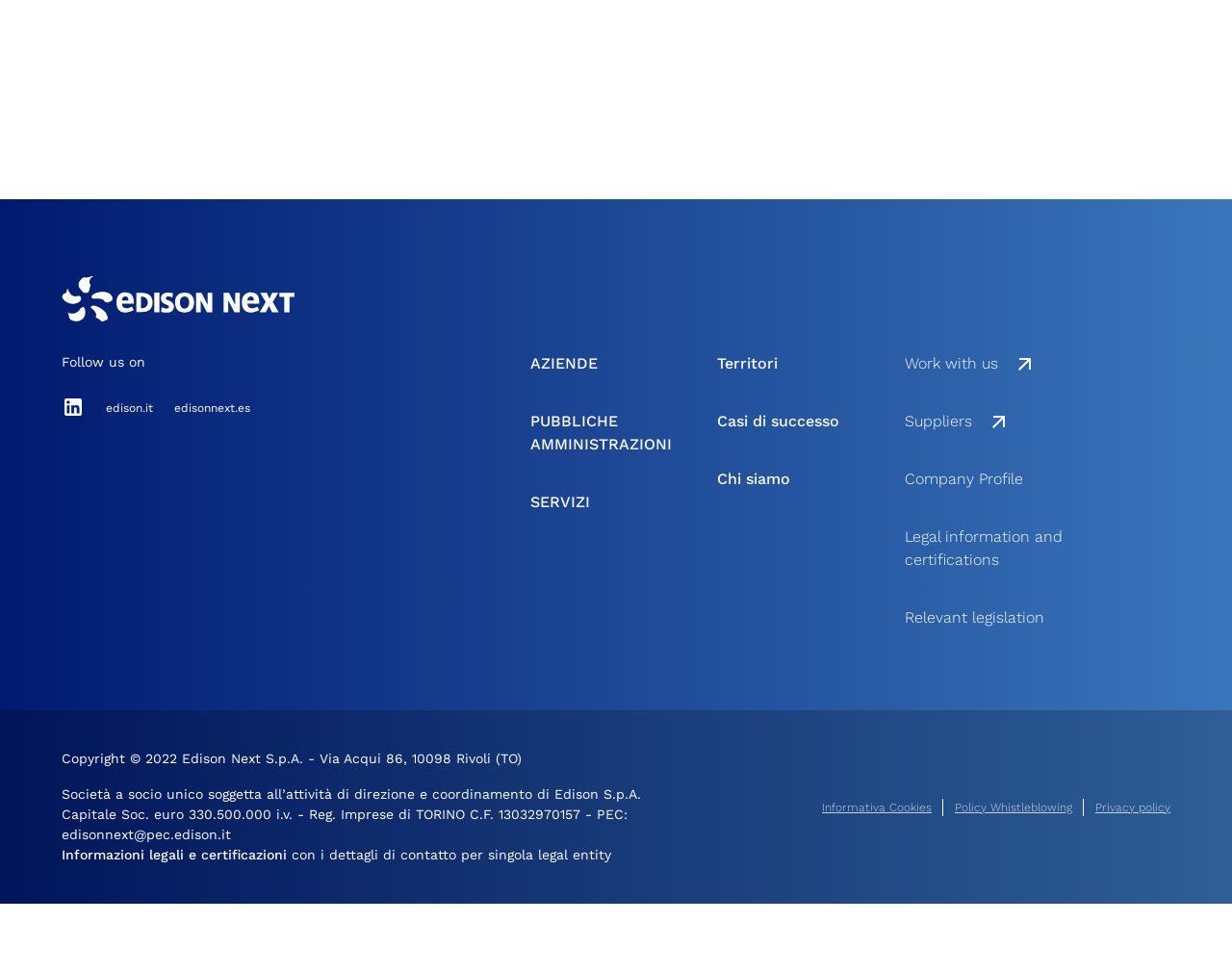Please specify the bounding box coordinates of the area that should be clicked to accomplish the following instruction: "Click on the 'Home' link". The coordinates should consist of four float numbers between 0 and 1, i.e., [left, top, right, bottom].

None